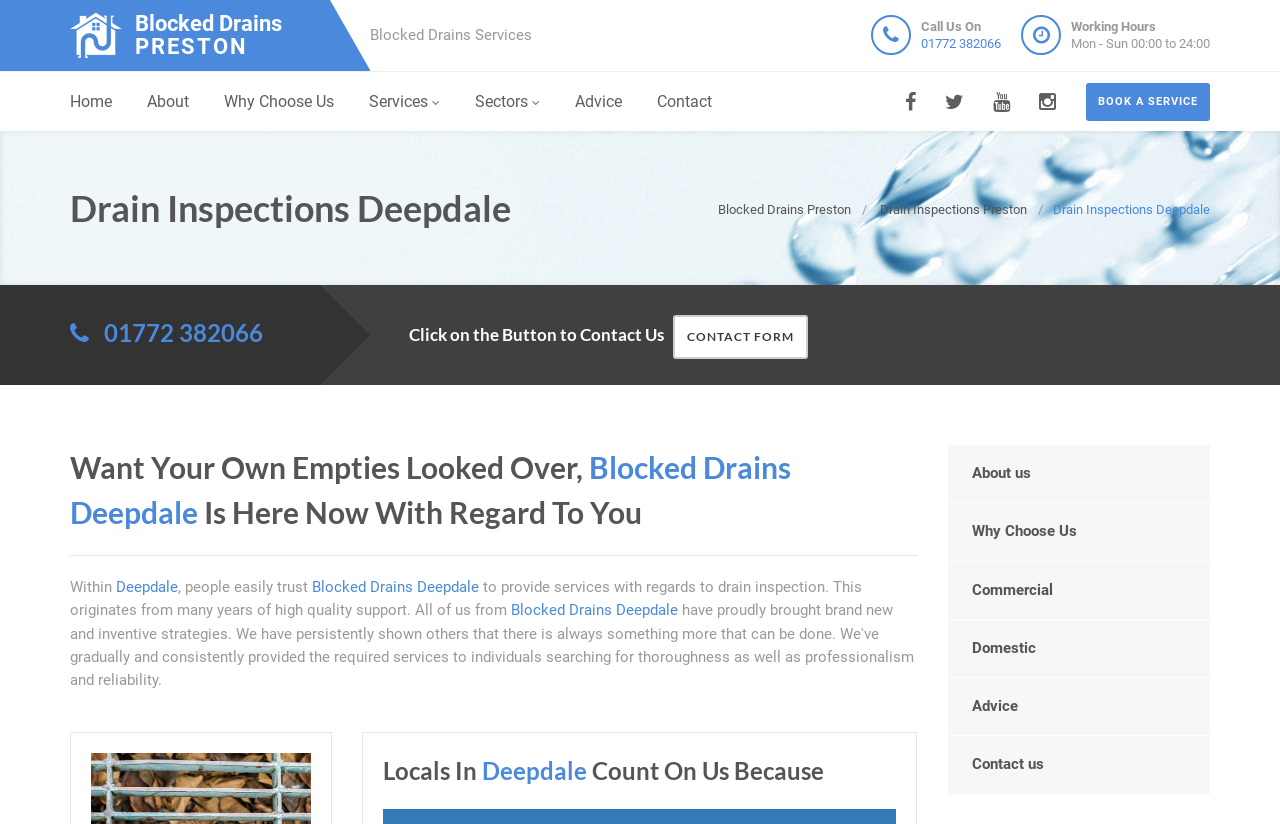Determine the bounding box coordinates for the area that should be clicked to carry out the following instruction: "Contact us".

[0.513, 0.087, 0.556, 0.16]